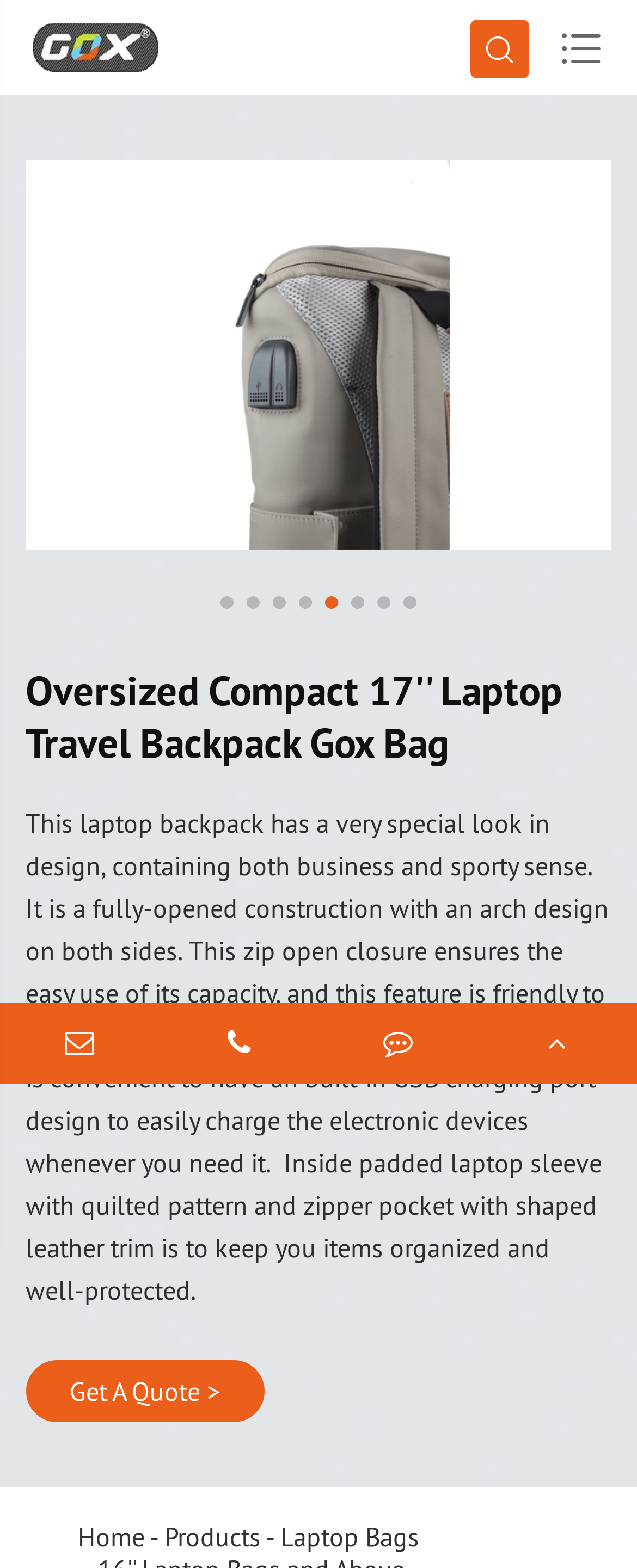What is the purpose of the built-in USB charging port?
Look at the image and respond with a one-word or short-phrase answer.

To charge electronic devices